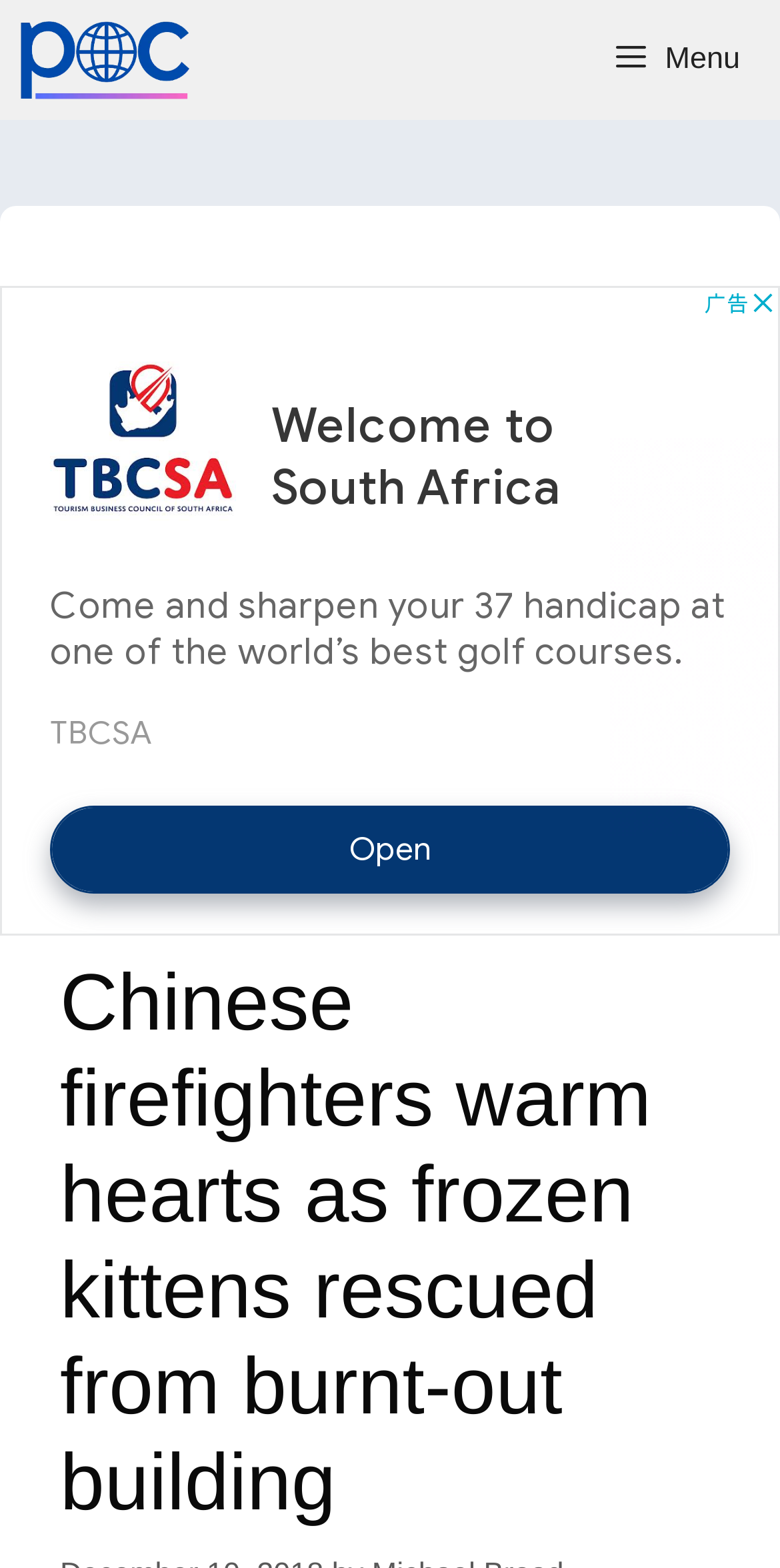Please find and give the text of the main heading on the webpage.

Chinese firefighters warm hearts as frozen kittens rescued from burnt-out building